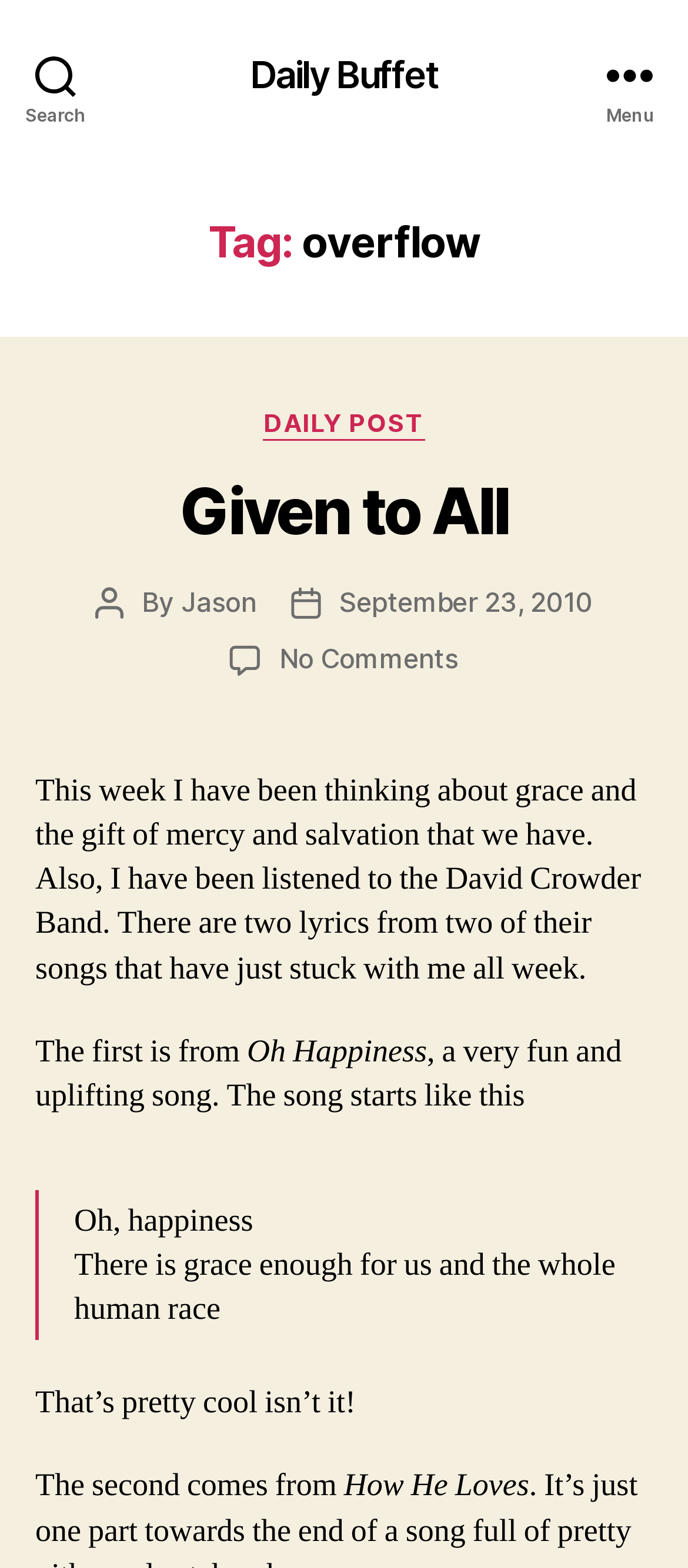Provide the bounding box coordinates of the HTML element described by the text: "Daily Post". The coordinates should be in the format [left, top, right, bottom] with values between 0 and 1.

[0.383, 0.26, 0.617, 0.281]